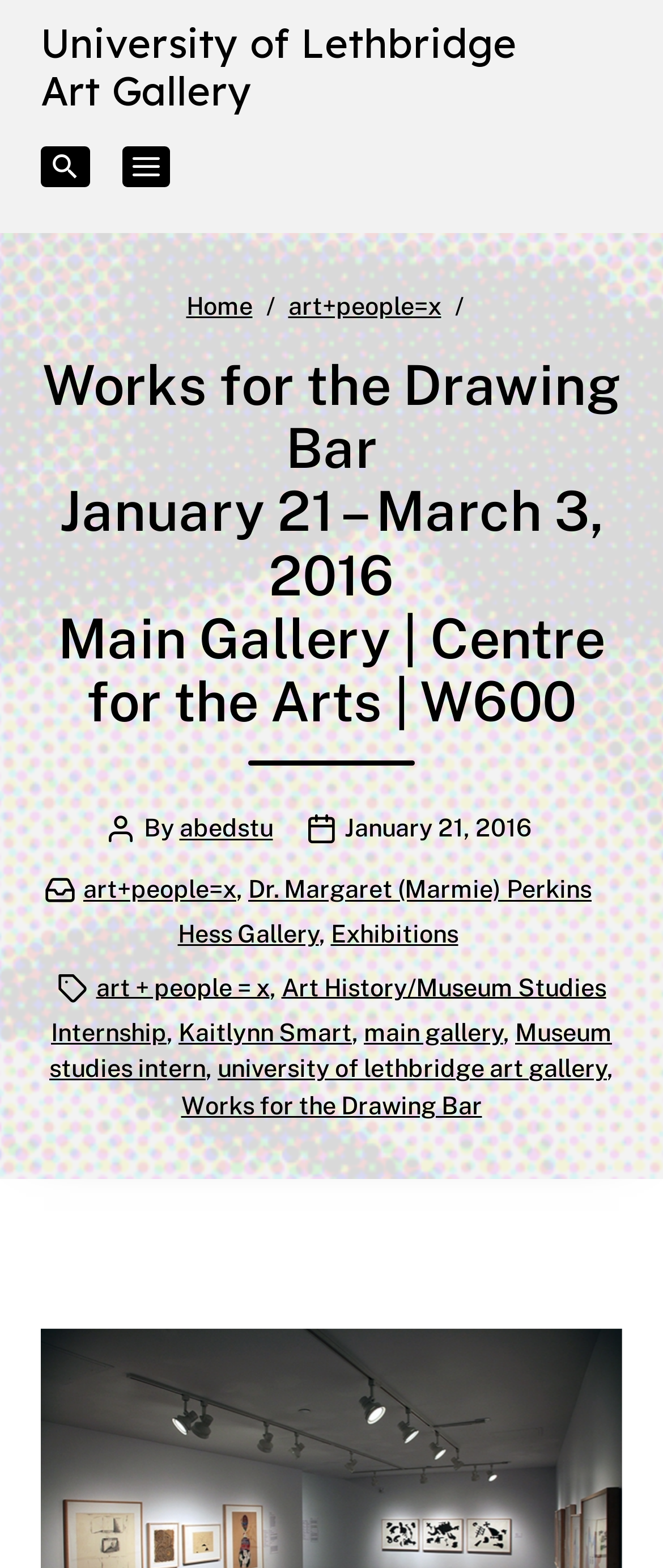Determine the bounding box for the described UI element: "parent_node: Search aria-label="Menu"".

None